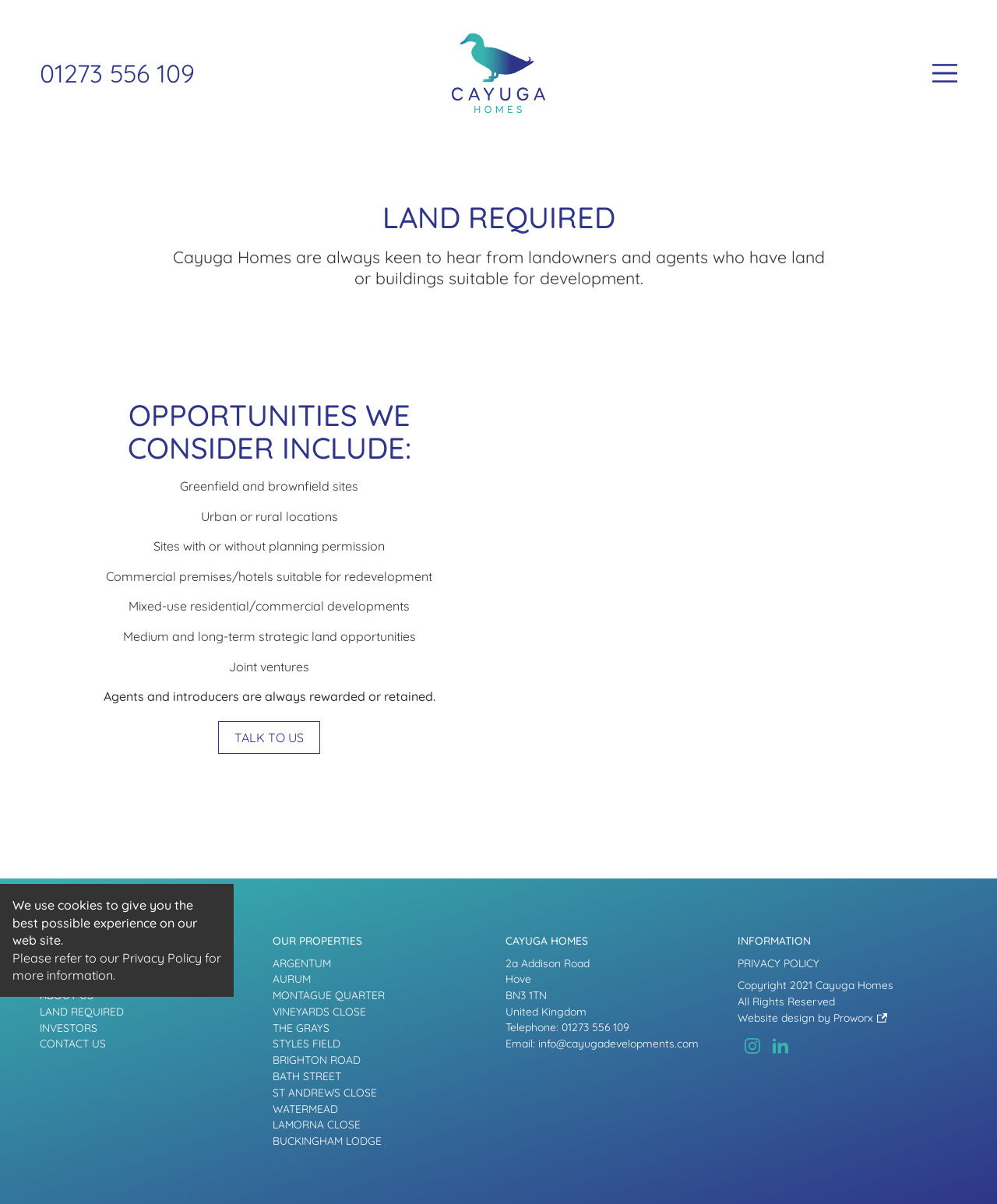Using the information in the image, give a detailed answer to the following question: What is the phone number of Cayuga Homes?

This answer can be found in the 'CAYUGA HOMES' section of the webpage, where it lists the contact information, including the phone number '01273 556 109'.